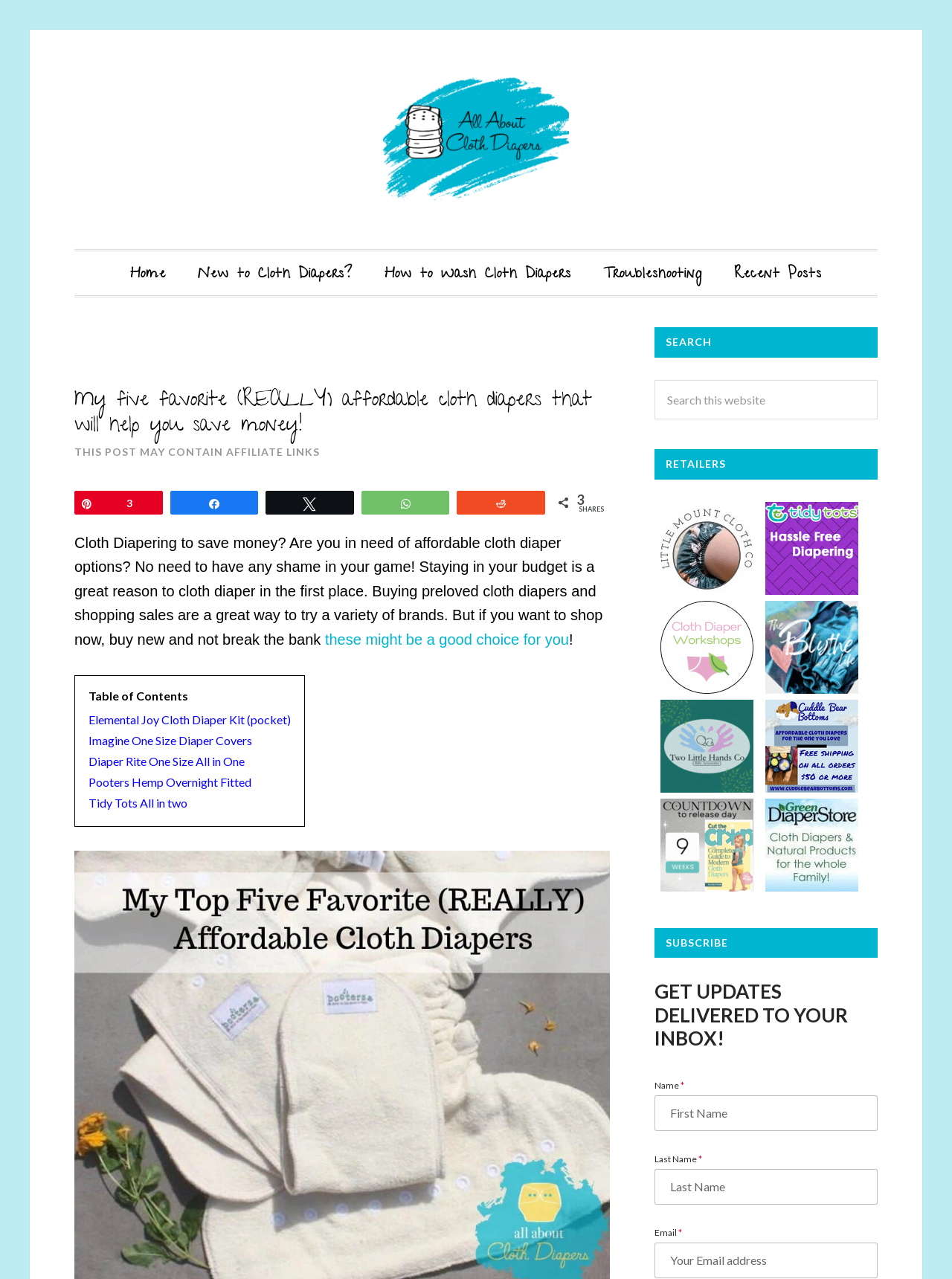Please determine the bounding box coordinates of the area that needs to be clicked to complete this task: 'Click on 'Elemental Joy Cloth Diaper Kit (pocket)''. The coordinates must be four float numbers between 0 and 1, formatted as [left, top, right, bottom].

[0.093, 0.557, 0.305, 0.568]